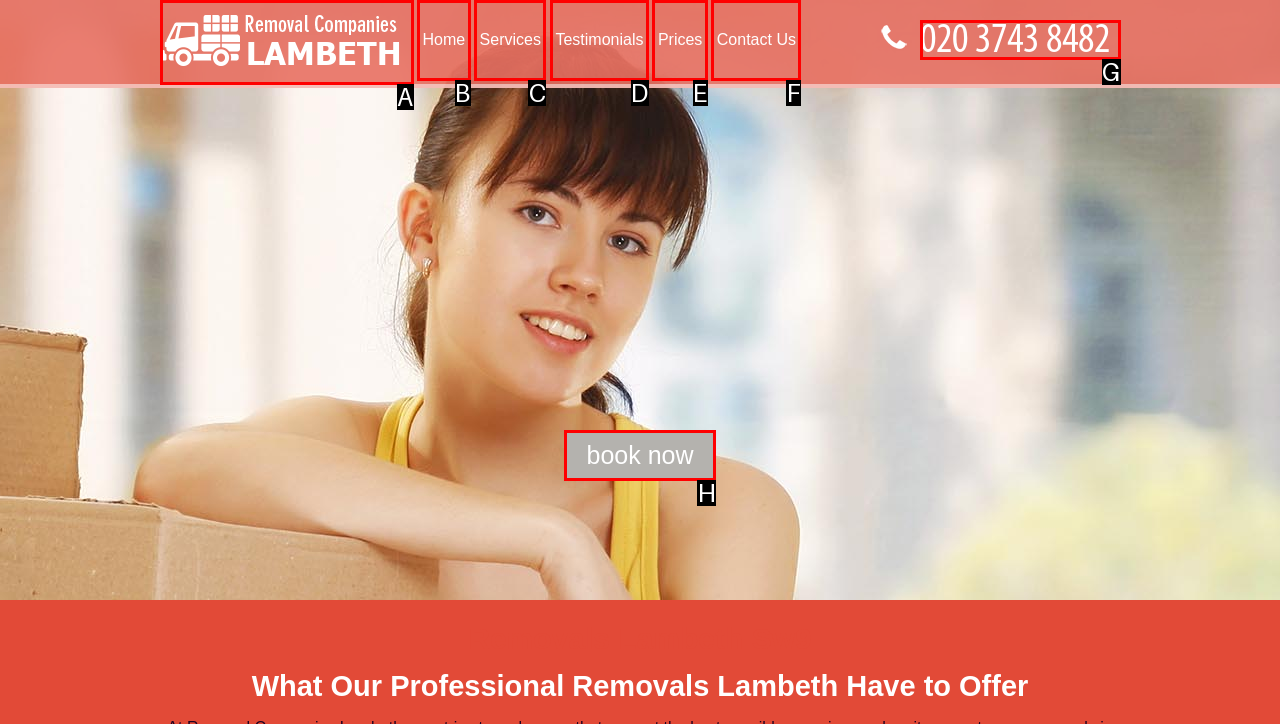Choose the letter of the option that needs to be clicked to perform the task: Book now. Answer with the letter.

H